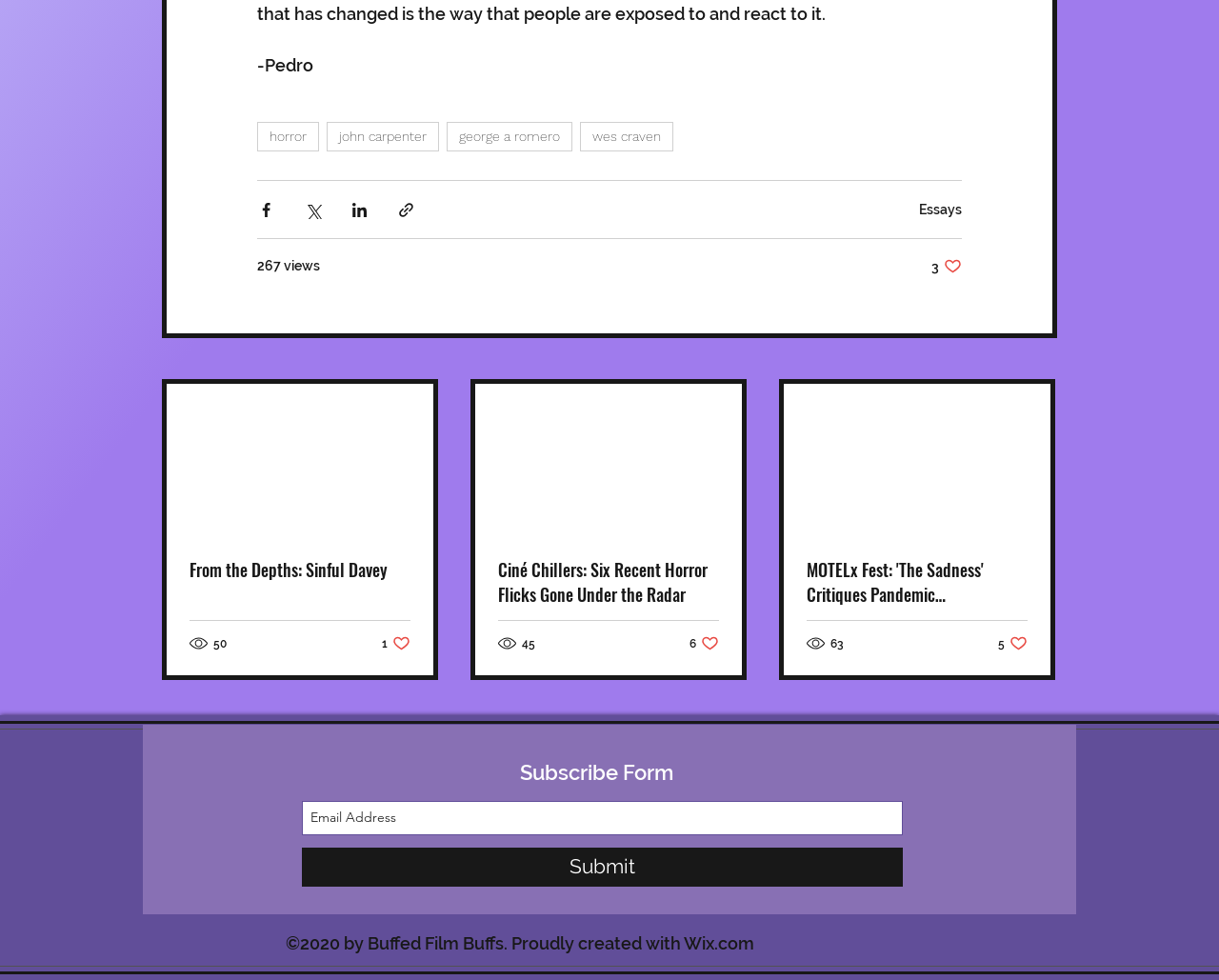What are the social media platforms listed at the bottom?
Look at the image and respond with a one-word or short-phrase answer.

Instagram, LinkedIn, YouTube